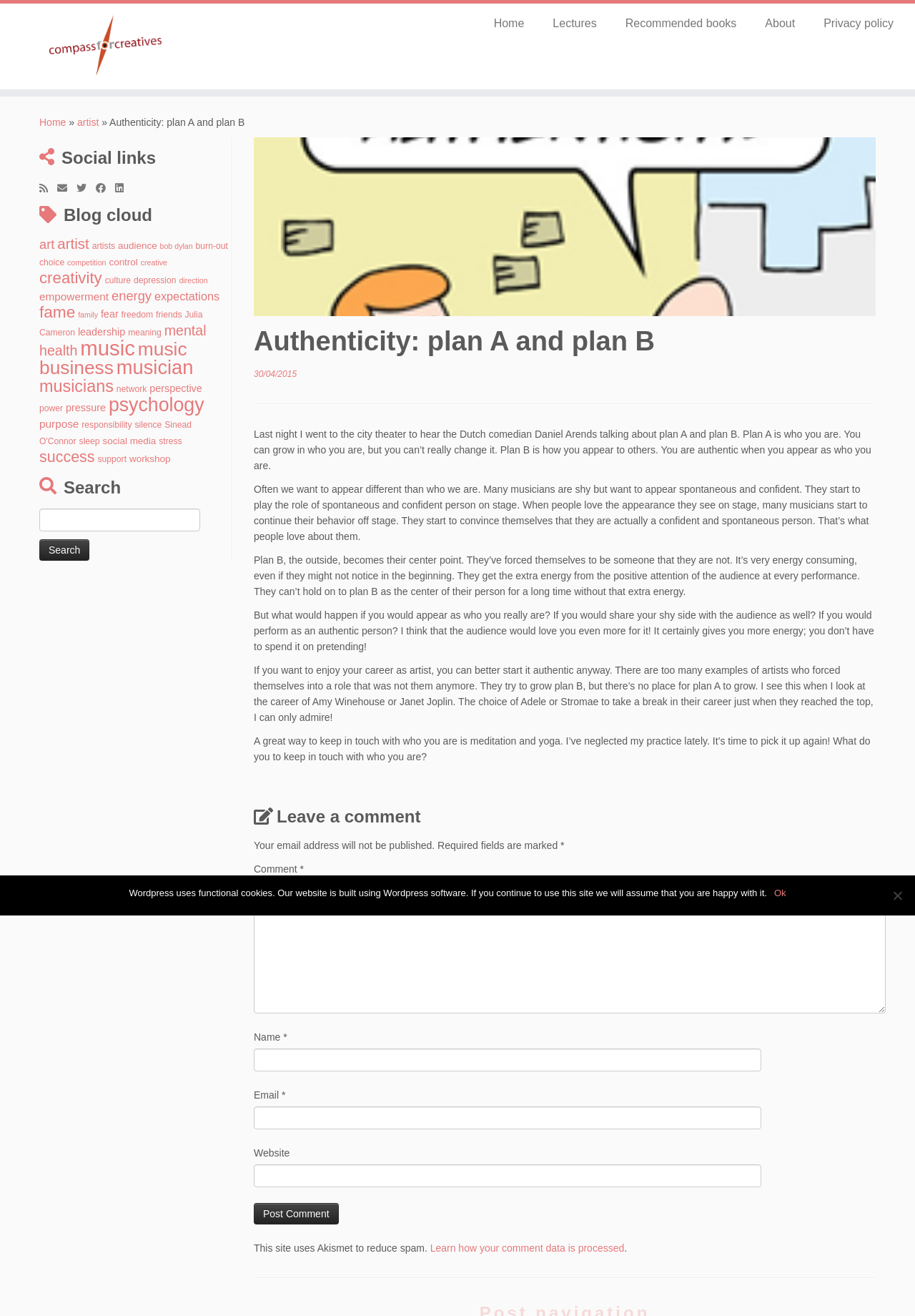Identify the bounding box coordinates of the element that should be clicked to fulfill this task: "Click on the 'Home' link". The coordinates should be provided as four float numbers between 0 and 1, i.e., [left, top, right, bottom].

[0.524, 0.009, 0.589, 0.027]